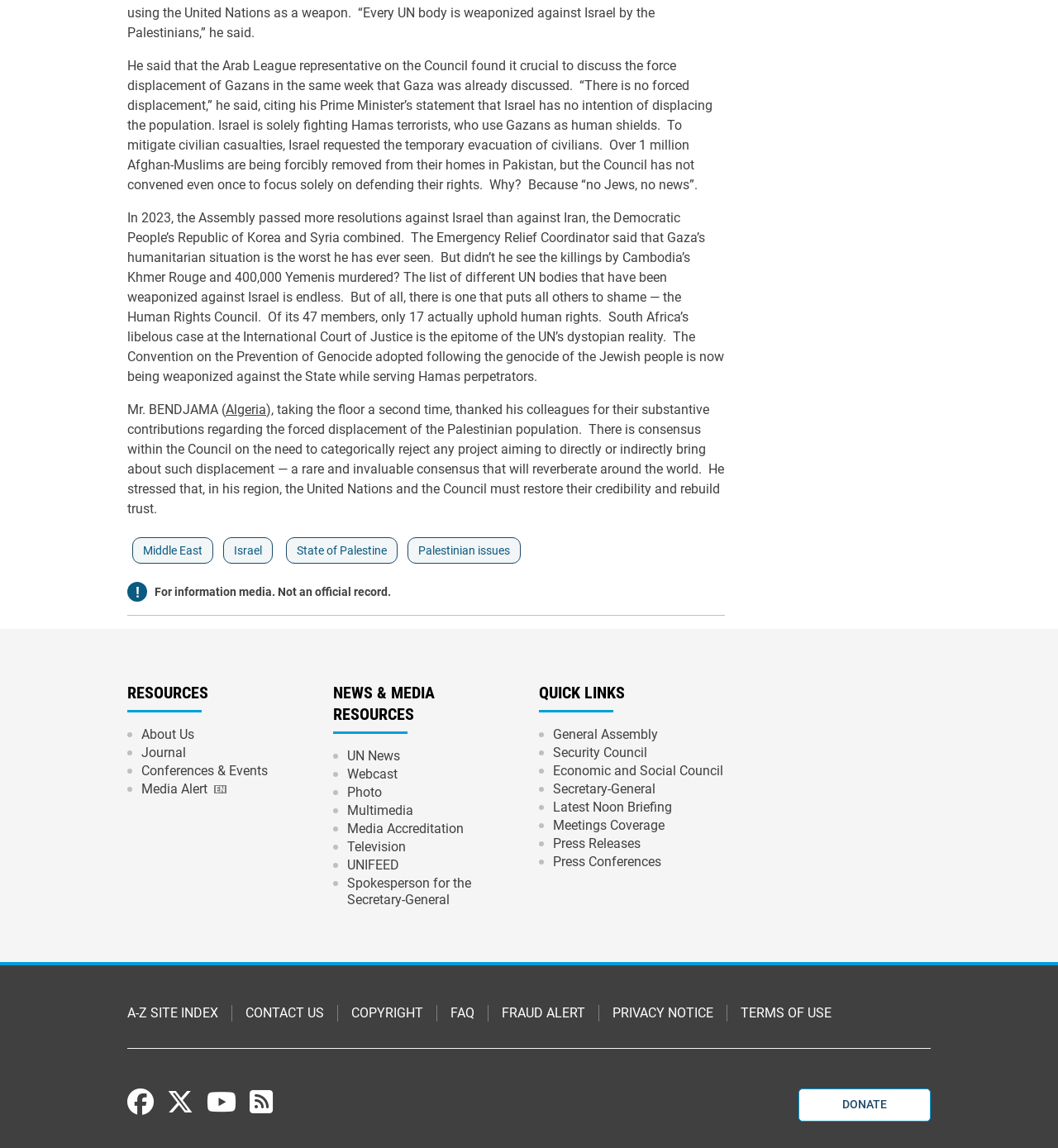Answer the following query with a single word or phrase:
What is the purpose of the 'RESOURCES' section?

Provide resources